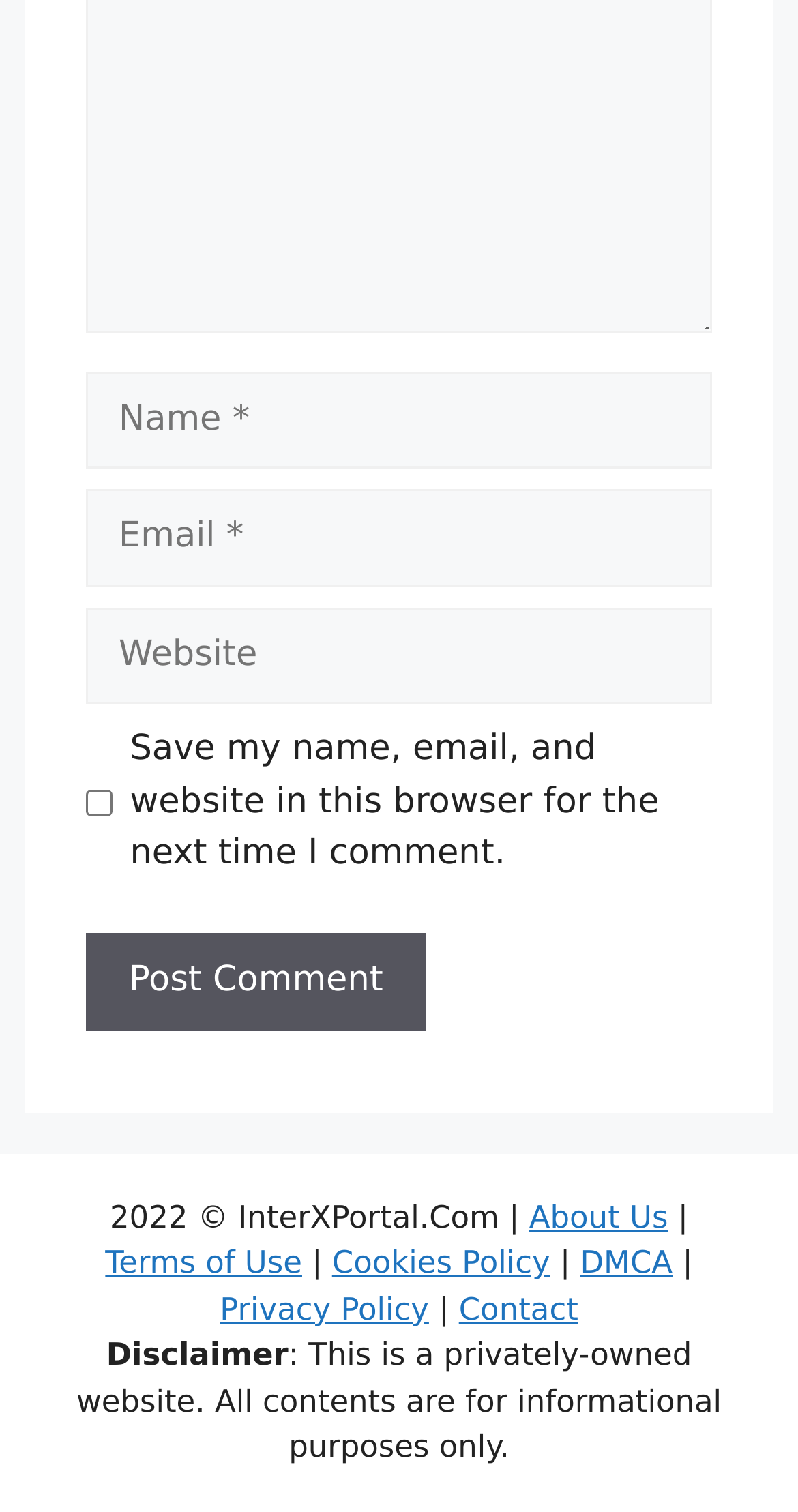Answer in one word or a short phrase: 
Is the 'Save my name, email, and website in this browser for the next time I comment' checkbox checked?

No